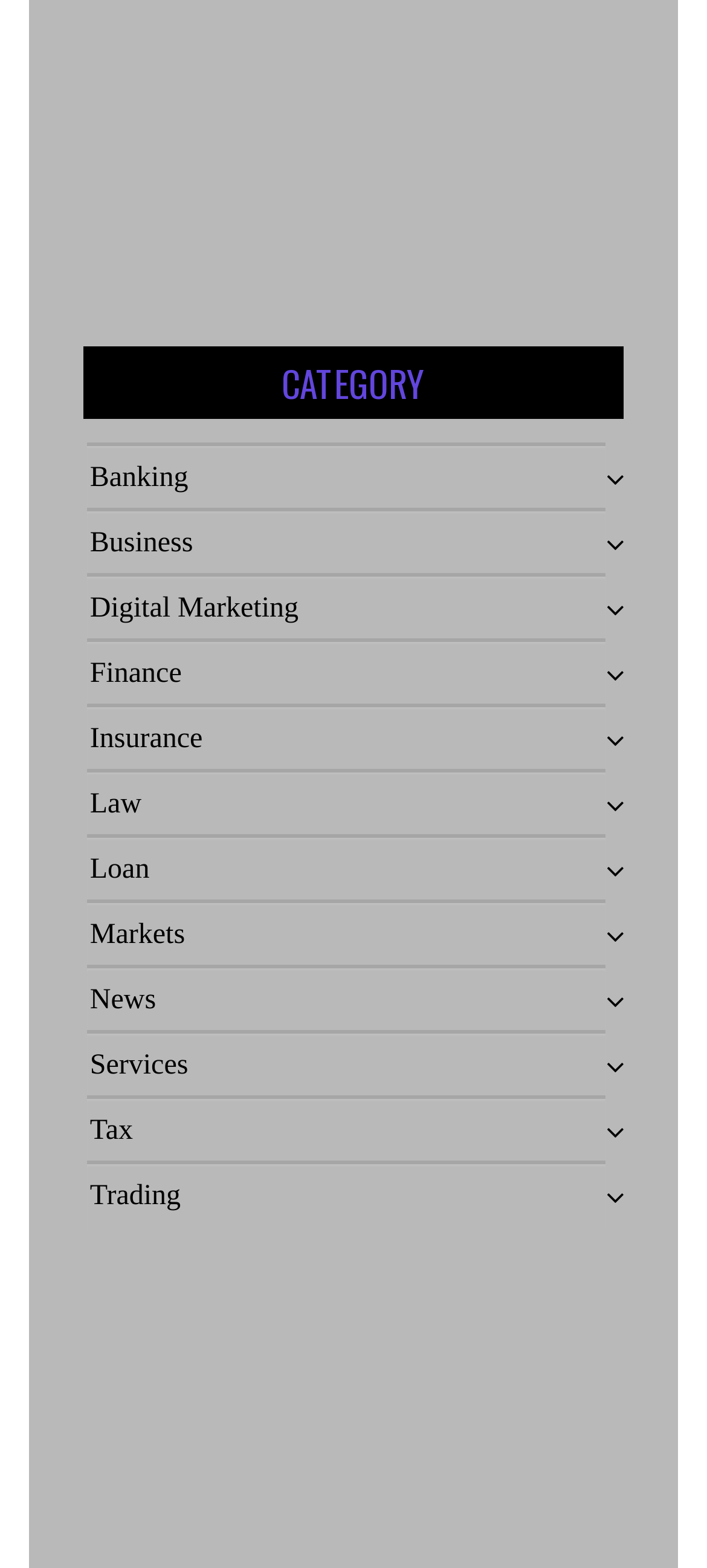From the image, can you give a detailed response to the question below:
What symbol is used after each category name?

By examining the OCR text of each link, I can see that a symbol '' is used after each category name.